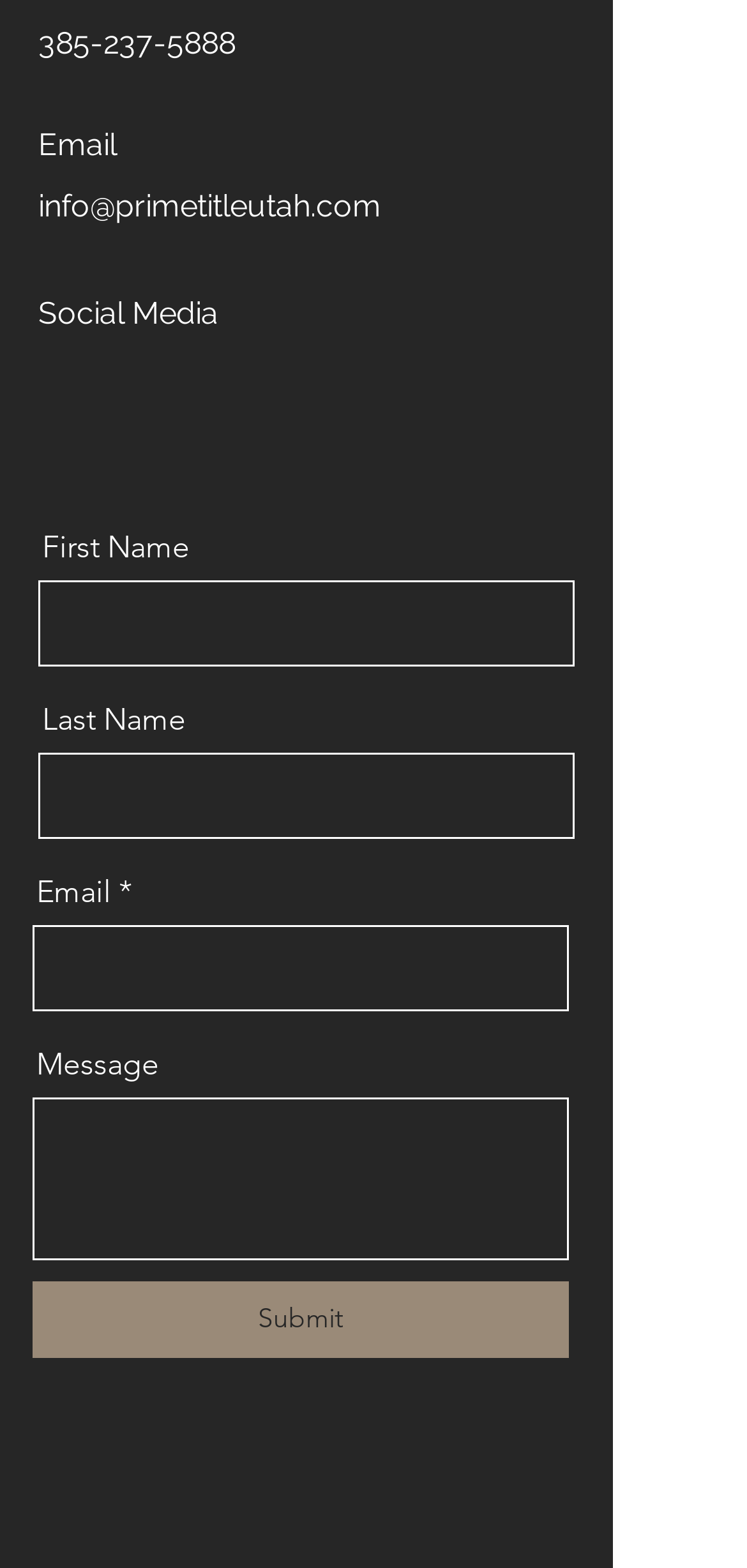Can you provide the bounding box coordinates for the element that should be clicked to implement the instruction: "Watch video"?

None